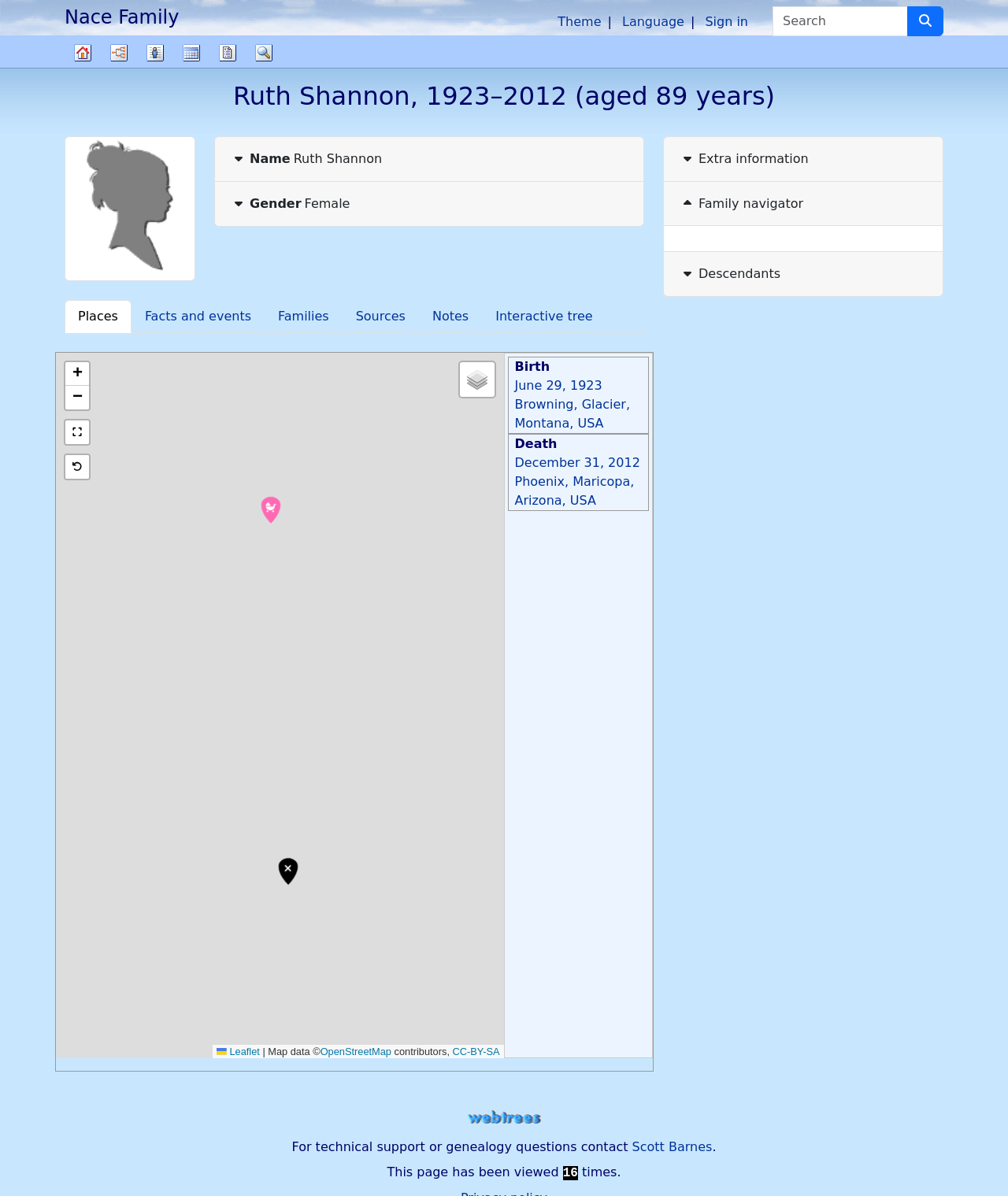Can you pinpoint the bounding box coordinates for the clickable element required for this instruction: "Click on the SRT: The Safe Dependable link"? The coordinates should be four float numbers between 0 and 1, i.e., [left, top, right, bottom].

None